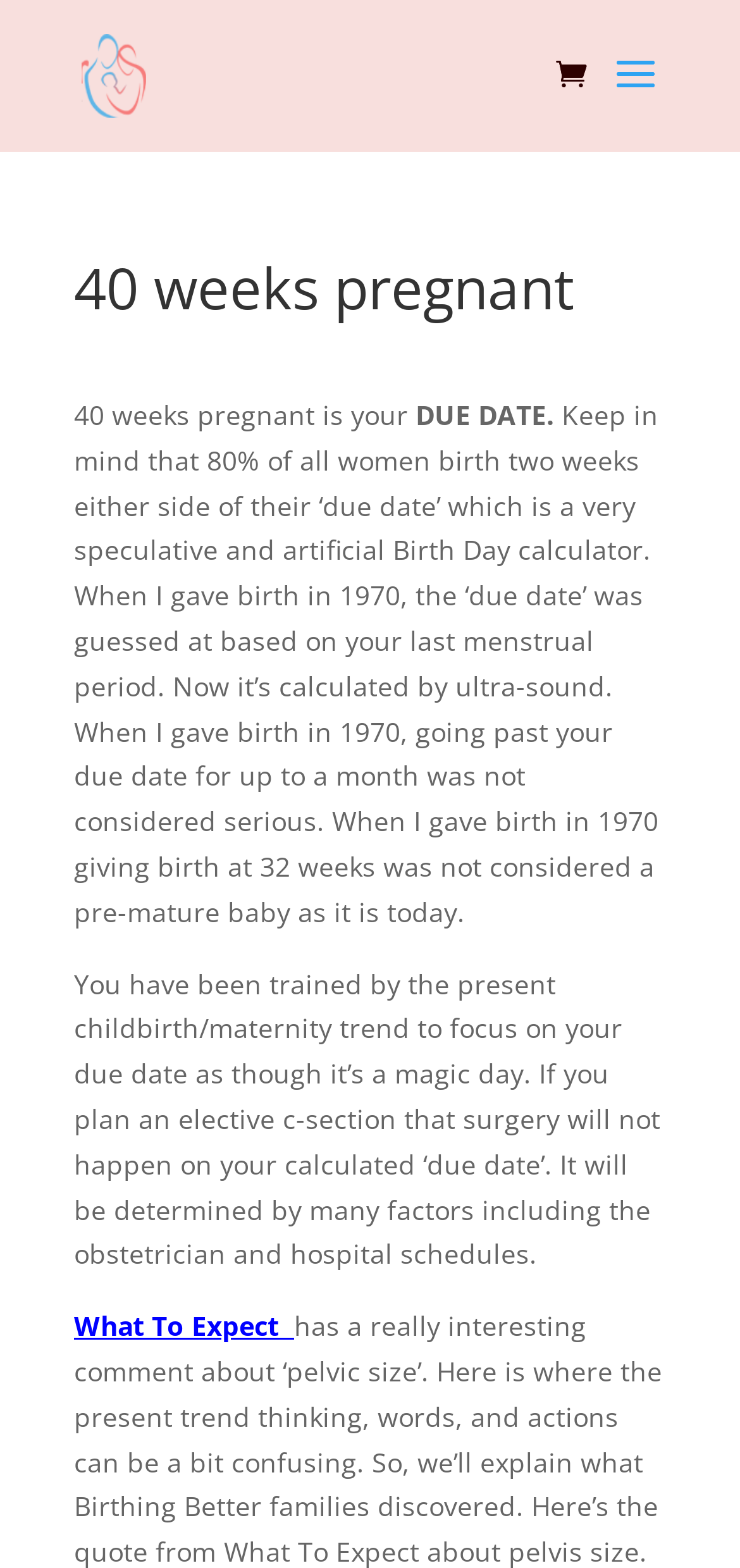Use a single word or phrase to answer the question: What percentage of women birth two weeks either side of their due date?

80%